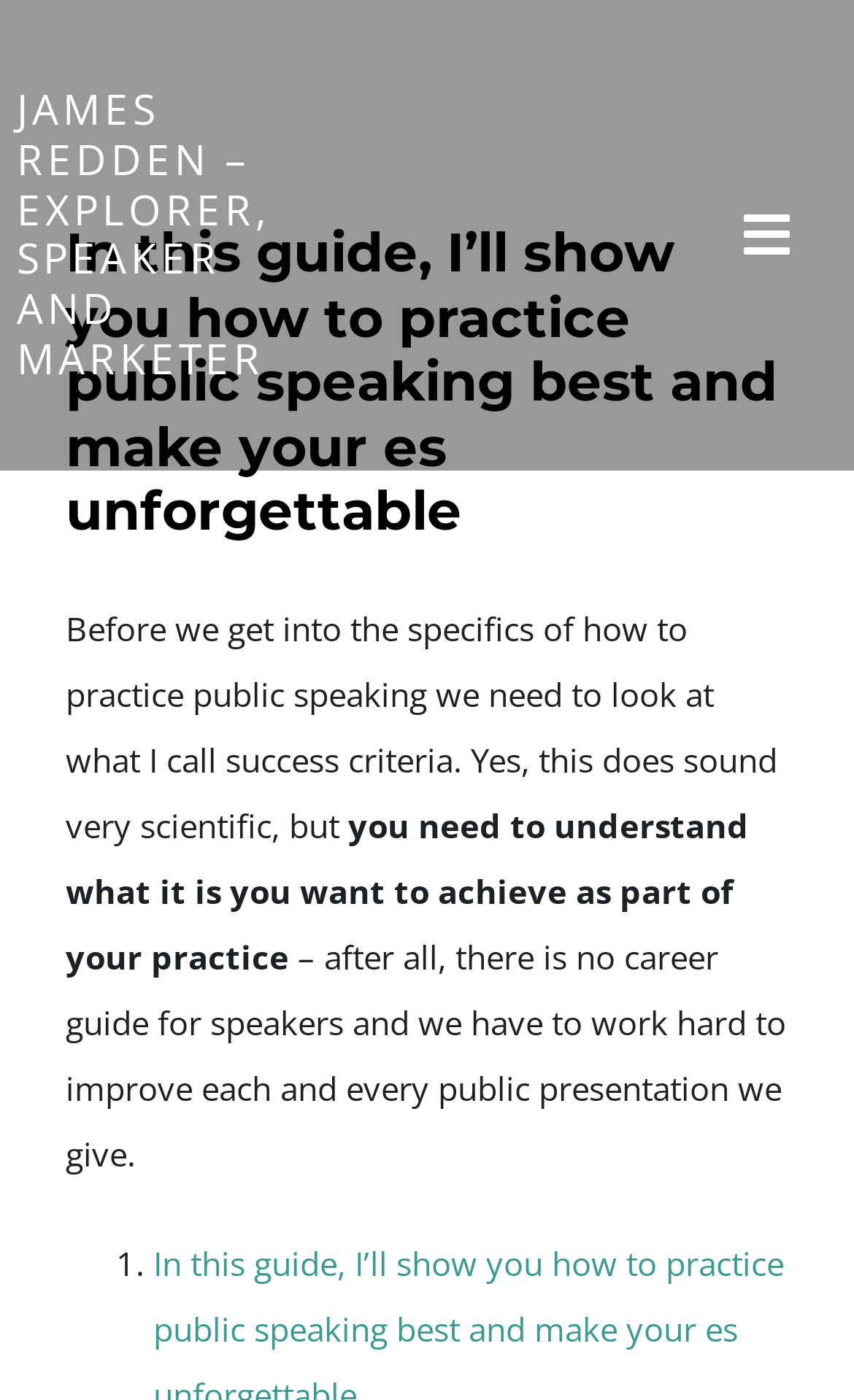Determine the bounding box of the UI component based on this description: "Go to Top". The bounding box coordinates should be four float values between 0 and 1, i.e., [left, top, right, bottom].

[0.695, 0.922, 0.808, 0.991]